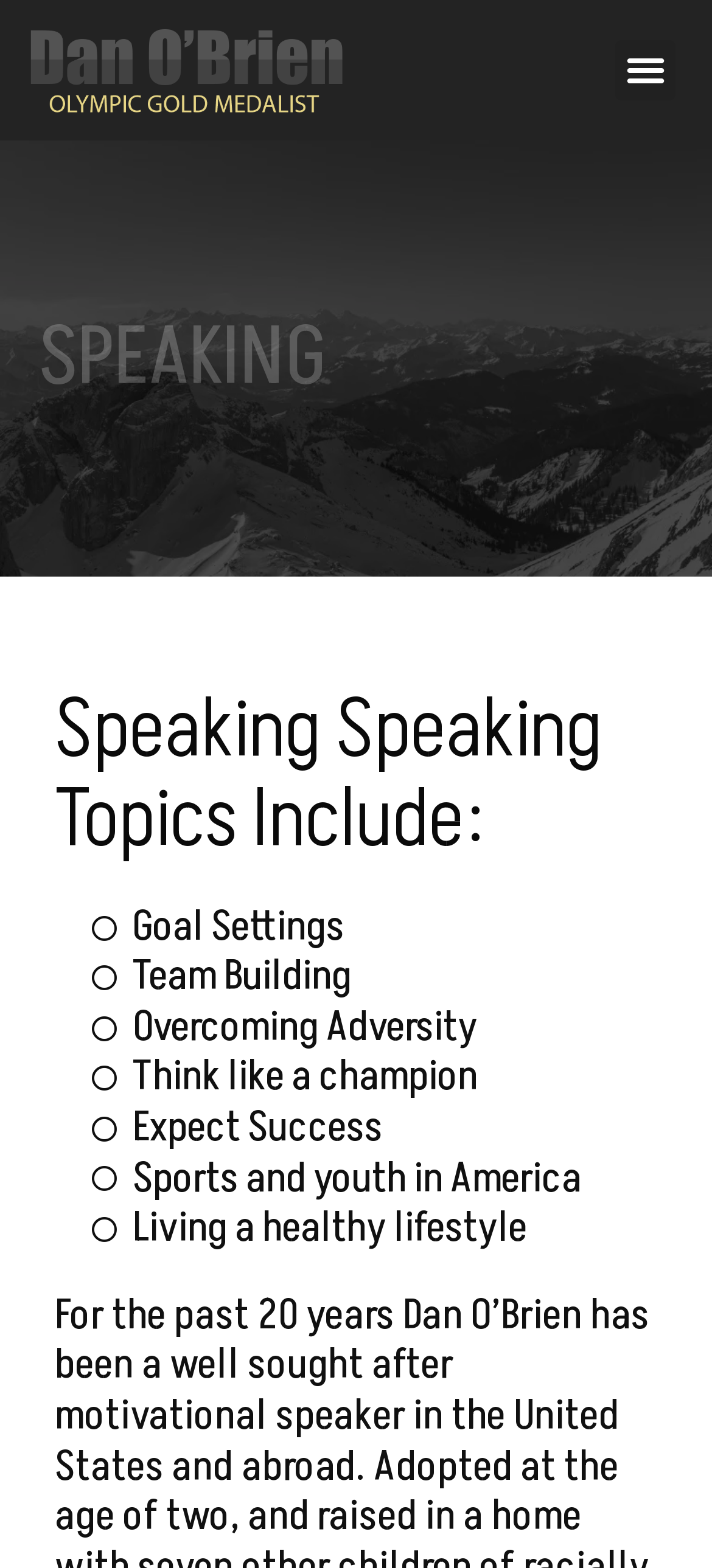Given the description All Visual Art, predict the bounding box coordinates of the UI element. Ensure the coordinates are in the format (top-left x, top-left y, bottom-right x, bottom-right y) and all values are between 0 and 1.

None